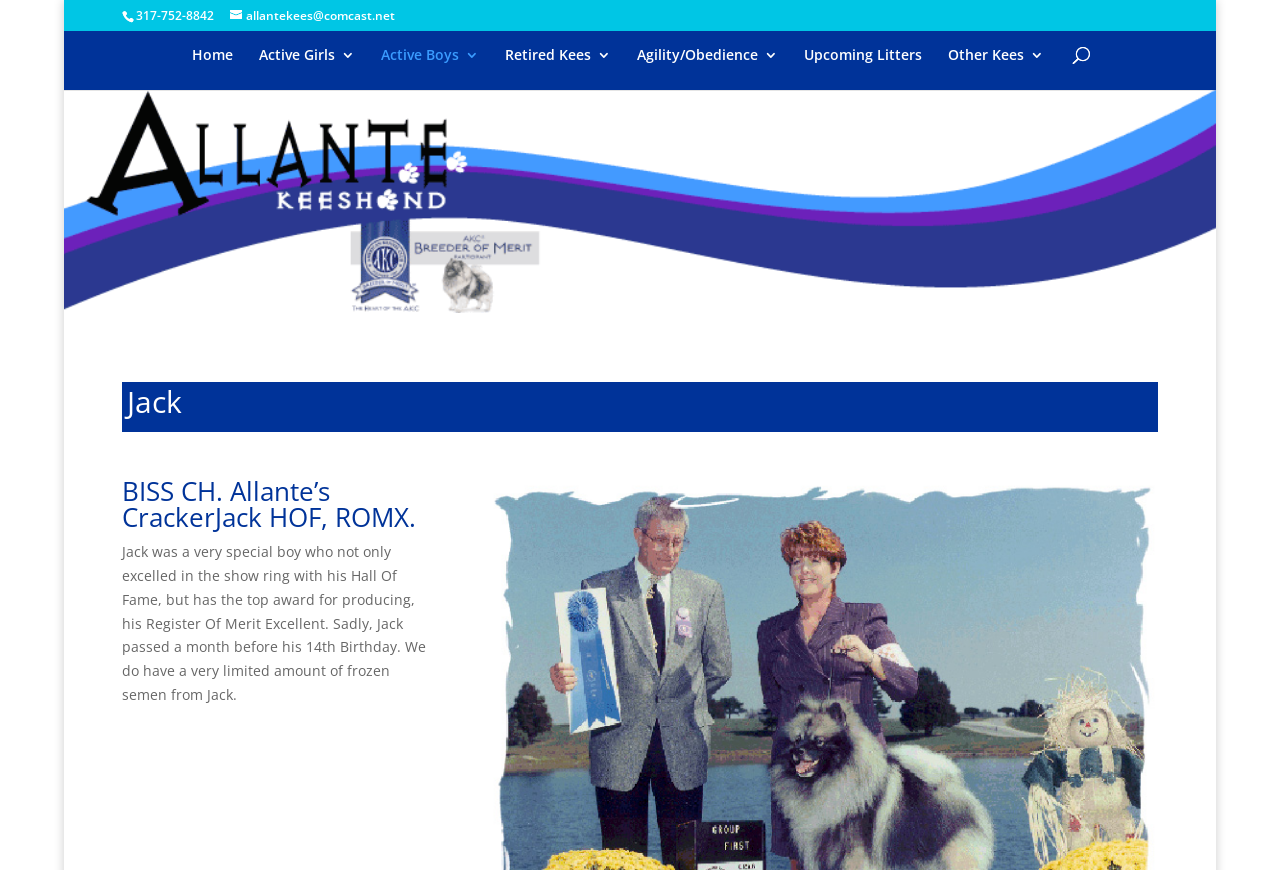Locate the bounding box coordinates for the element described below: "name="s" placeholder="Search …" title="Search for:"". The coordinates must be four float values between 0 and 1, formatted as [left, top, right, bottom].

[0.153, 0.034, 0.882, 0.037]